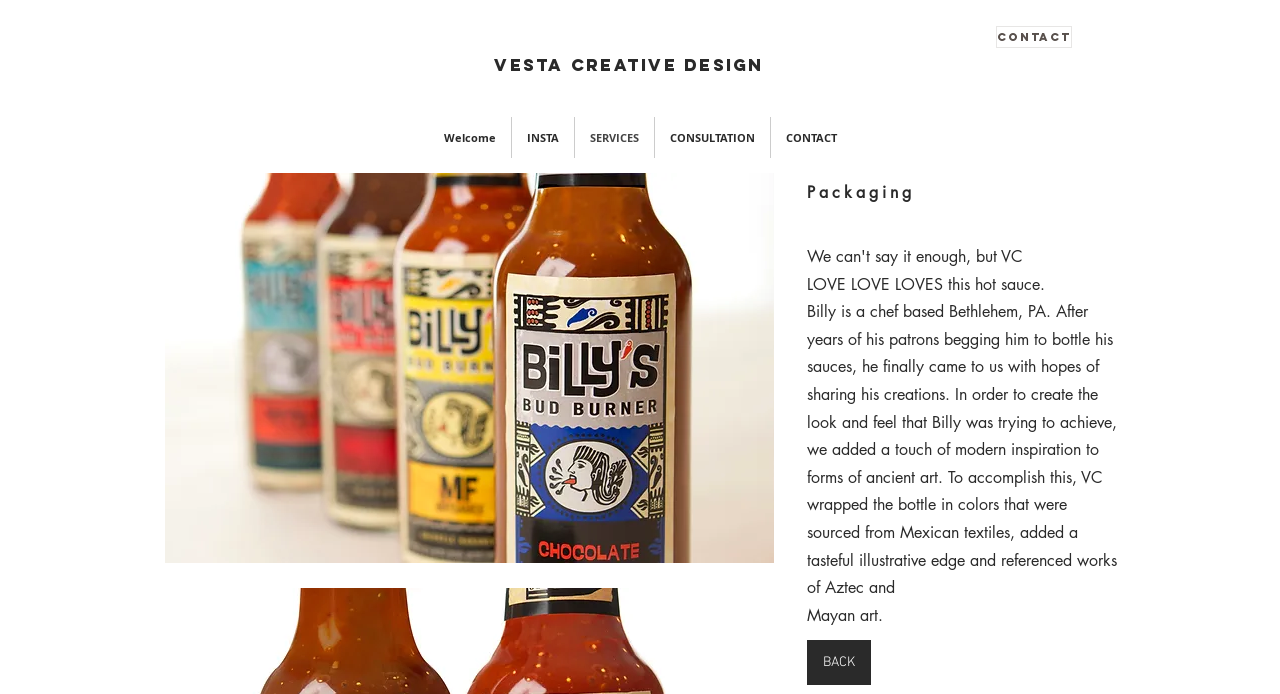What is the inspiration for the packaging design?
Please provide a comprehensive answer based on the visual information in the image.

The inspiration for the packaging design is obtained from the StaticText element 'In order to create the look and feel that Billy was trying to achieve, we added a touch of modern inspiration to forms of ancient art. To accomplish this, VC wrapped the bottle in colors that were sourced from Mexican textiles, added a tasteful illustrative edge and referenced works of Aztec and Mayan art.'